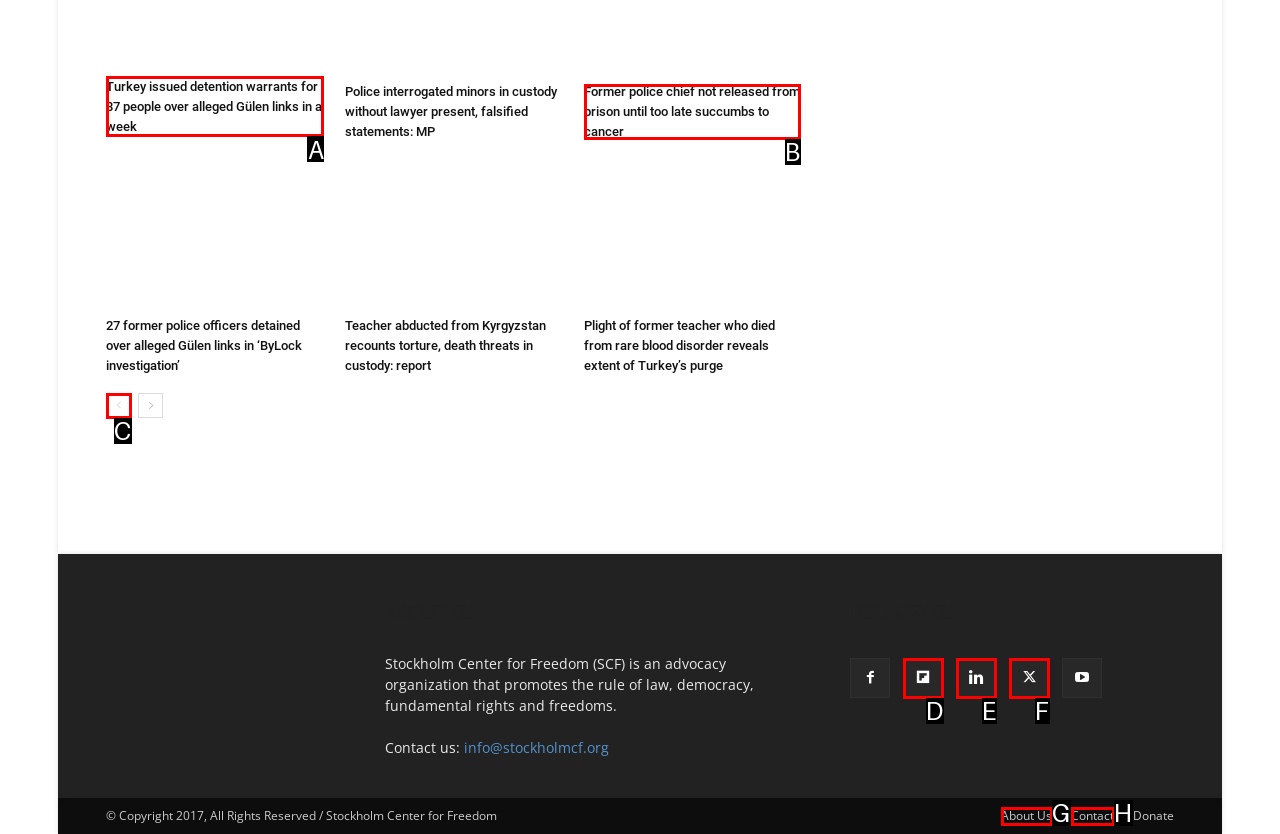Identify the correct HTML element to click to accomplish this task: Read news about Turkey issuing detention warrants
Respond with the letter corresponding to the correct choice.

A